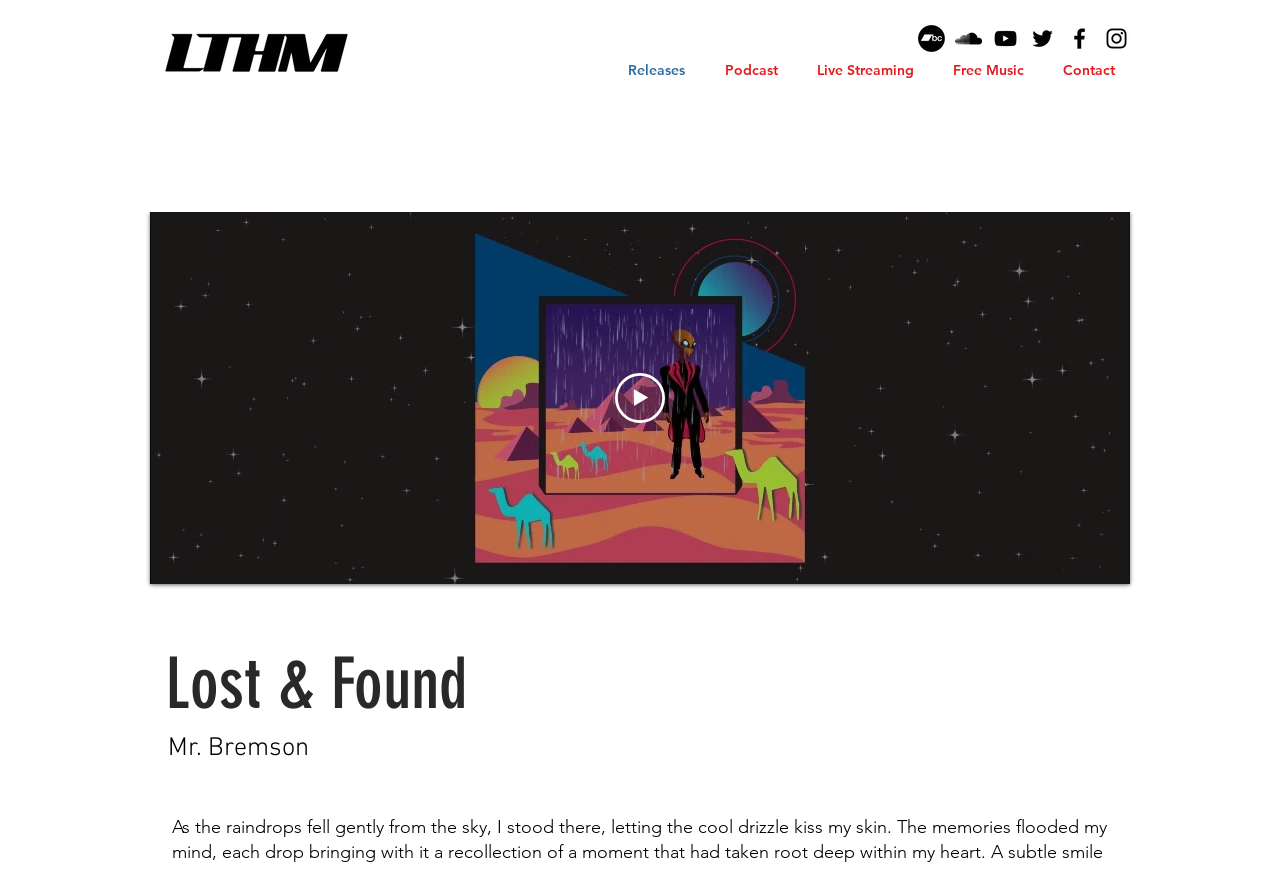Predict the bounding box of the UI element based on this description: "aria-label="Black Twitter Icon"".

[0.804, 0.029, 0.825, 0.06]